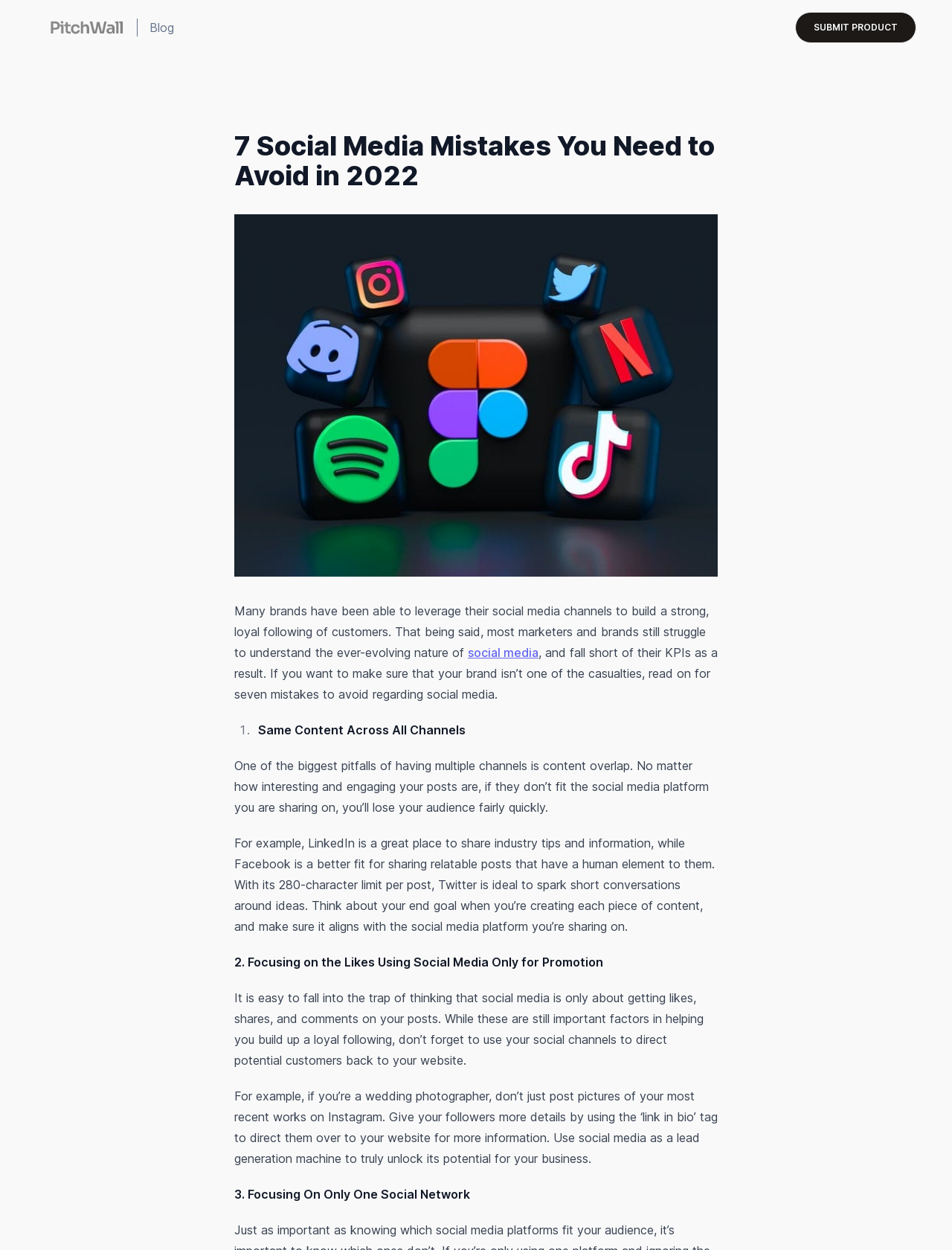Determine the bounding box coordinates for the UI element with the following description: "social media". The coordinates should be four float numbers between 0 and 1, represented as [left, top, right, bottom].

[0.491, 0.516, 0.566, 0.528]